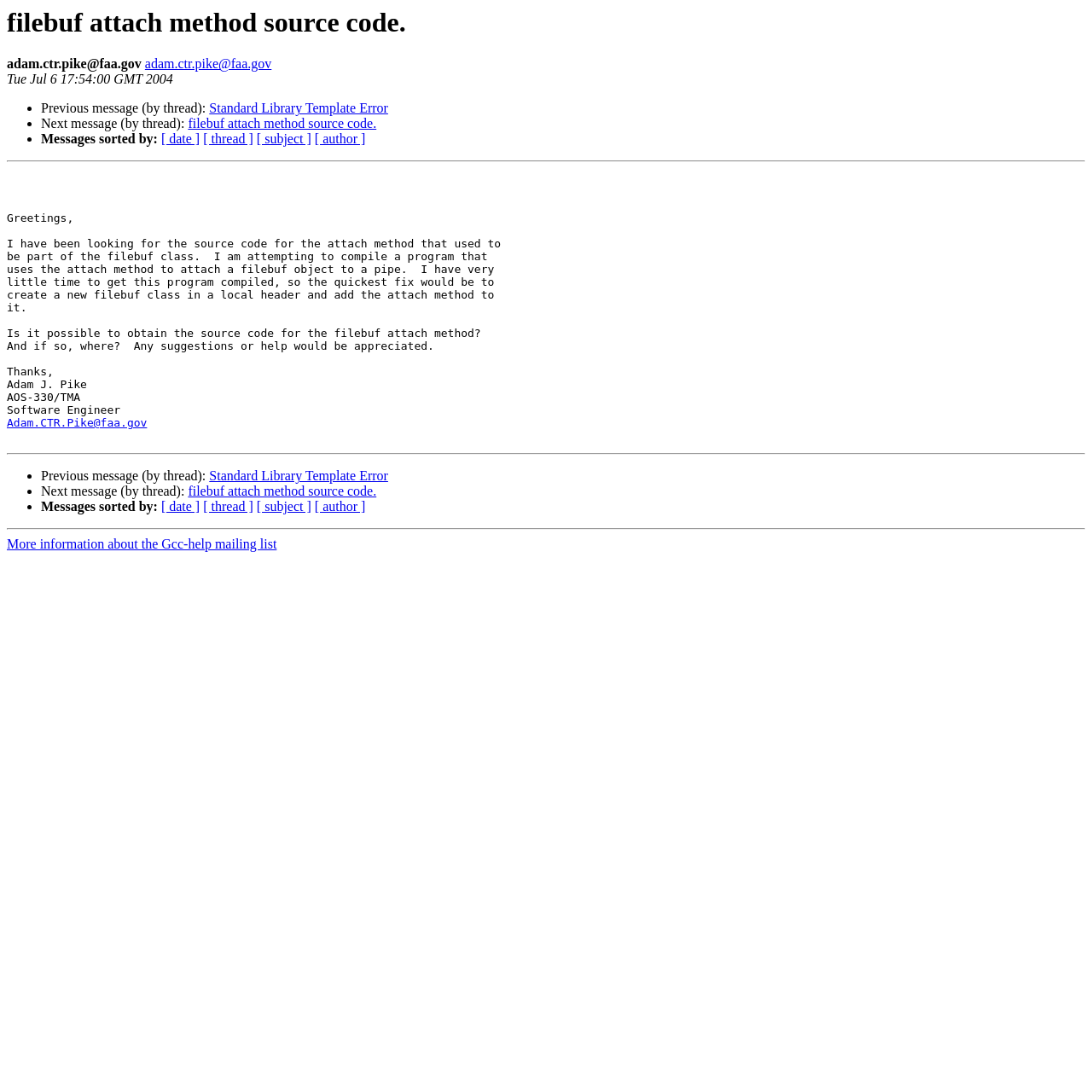Please specify the bounding box coordinates for the clickable region that will help you carry out the instruction: "Get more information about the Gcc-help mailing list".

[0.006, 0.492, 0.253, 0.505]